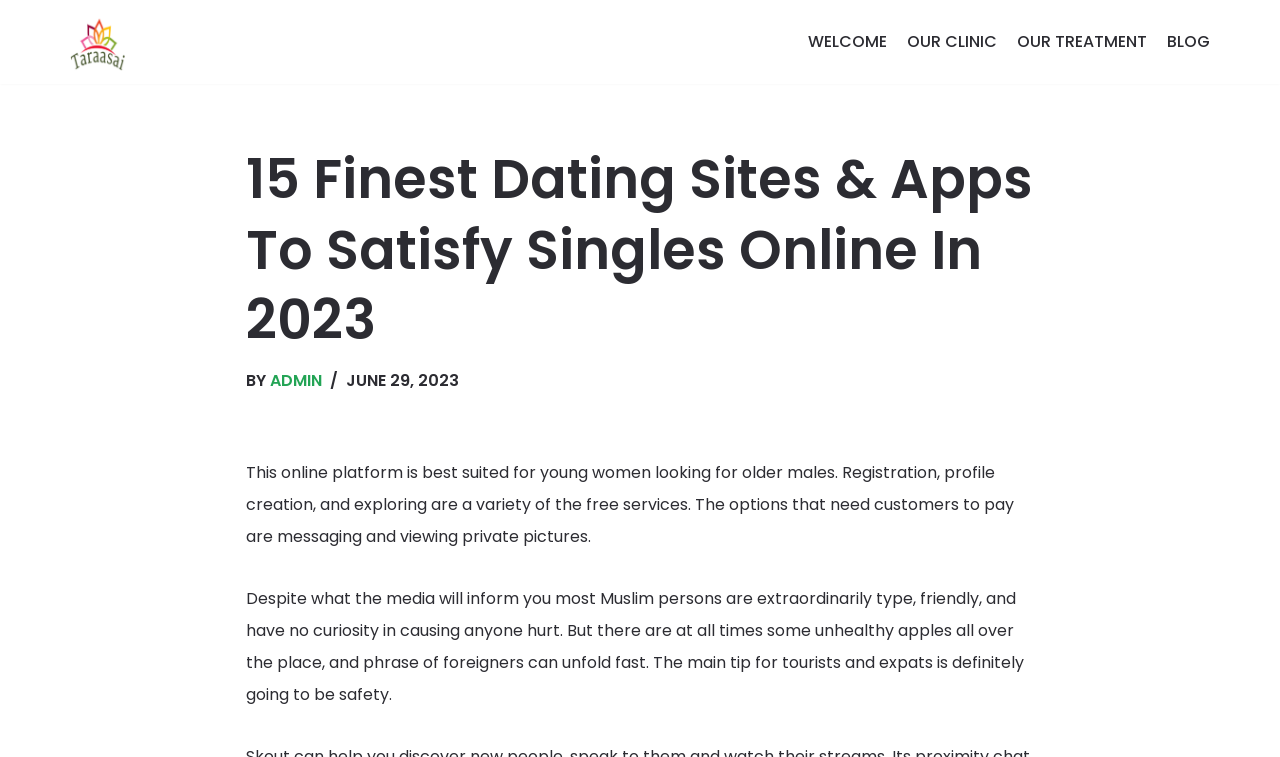Respond to the following query with just one word or a short phrase: 
What is the topic of the second paragraph?

Muslim persons